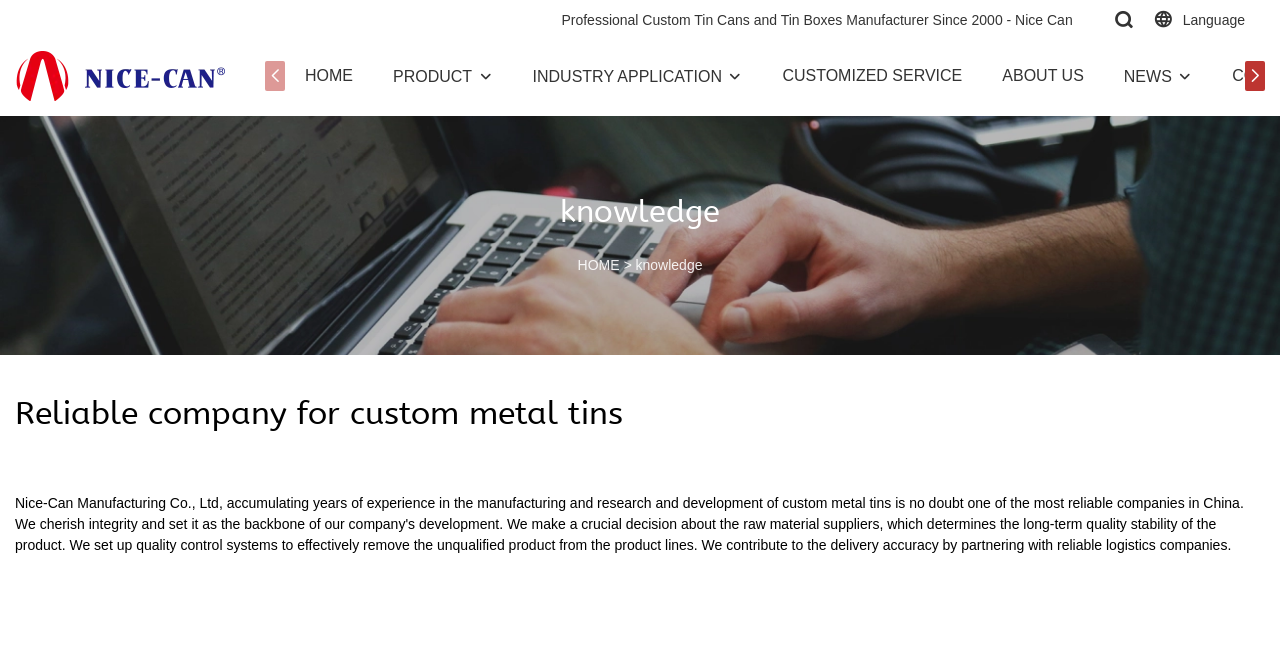Please locate the bounding box coordinates of the element that should be clicked to achieve the given instruction: "browse NEWS".

[0.878, 0.096, 0.915, 0.134]